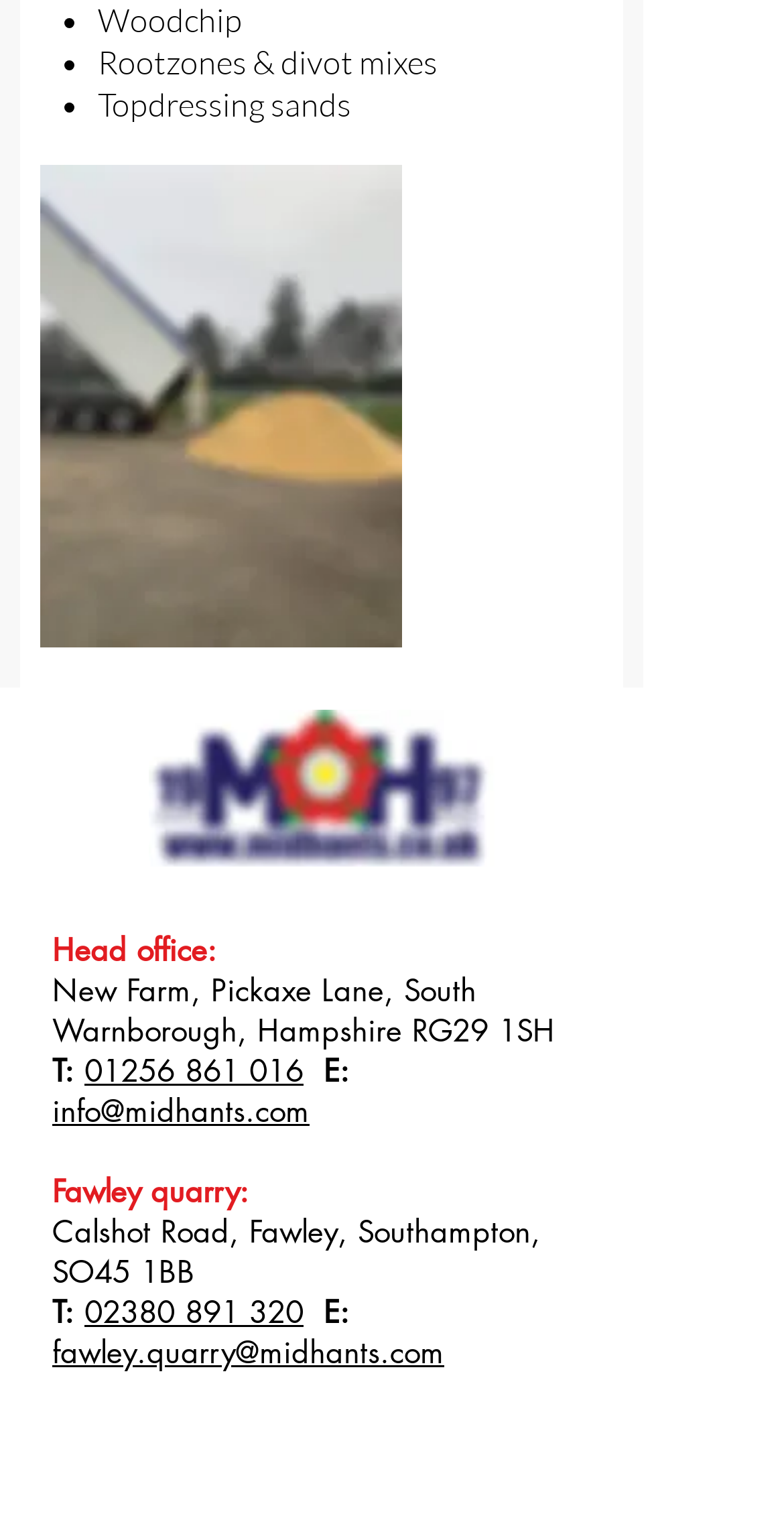Look at the image and write a detailed answer to the question: 
How many social media links are there?

There is one social media link, which is to Instagram, found in the list element with bounding box coordinates [0.236, 0.954, 0.582, 1.0].